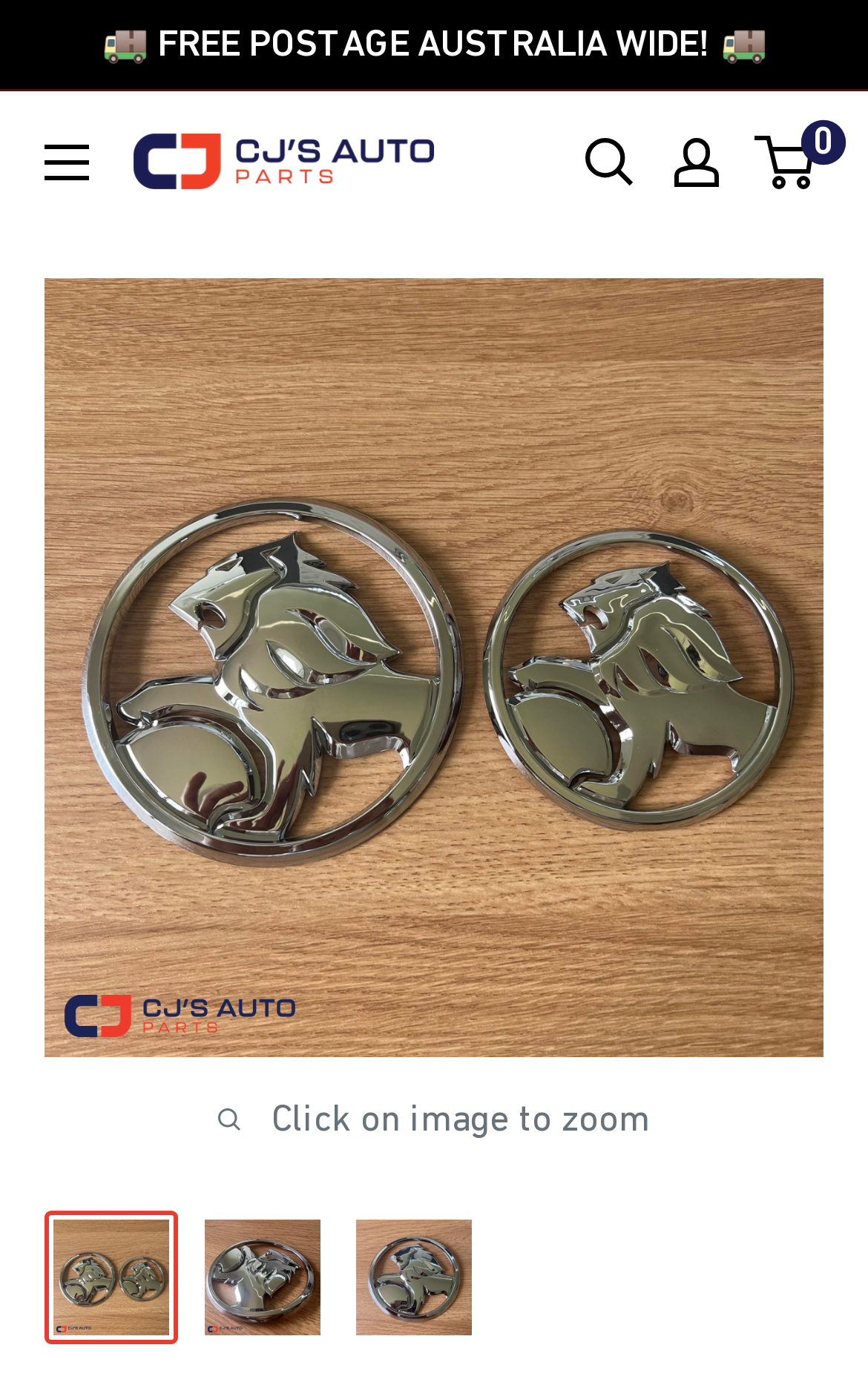Give the bounding box coordinates for this UI element: "aria-label="Open menu"". The coordinates should be four float numbers between 0 and 1, arranged as [left, top, right, bottom].

[0.051, 0.105, 0.103, 0.131]